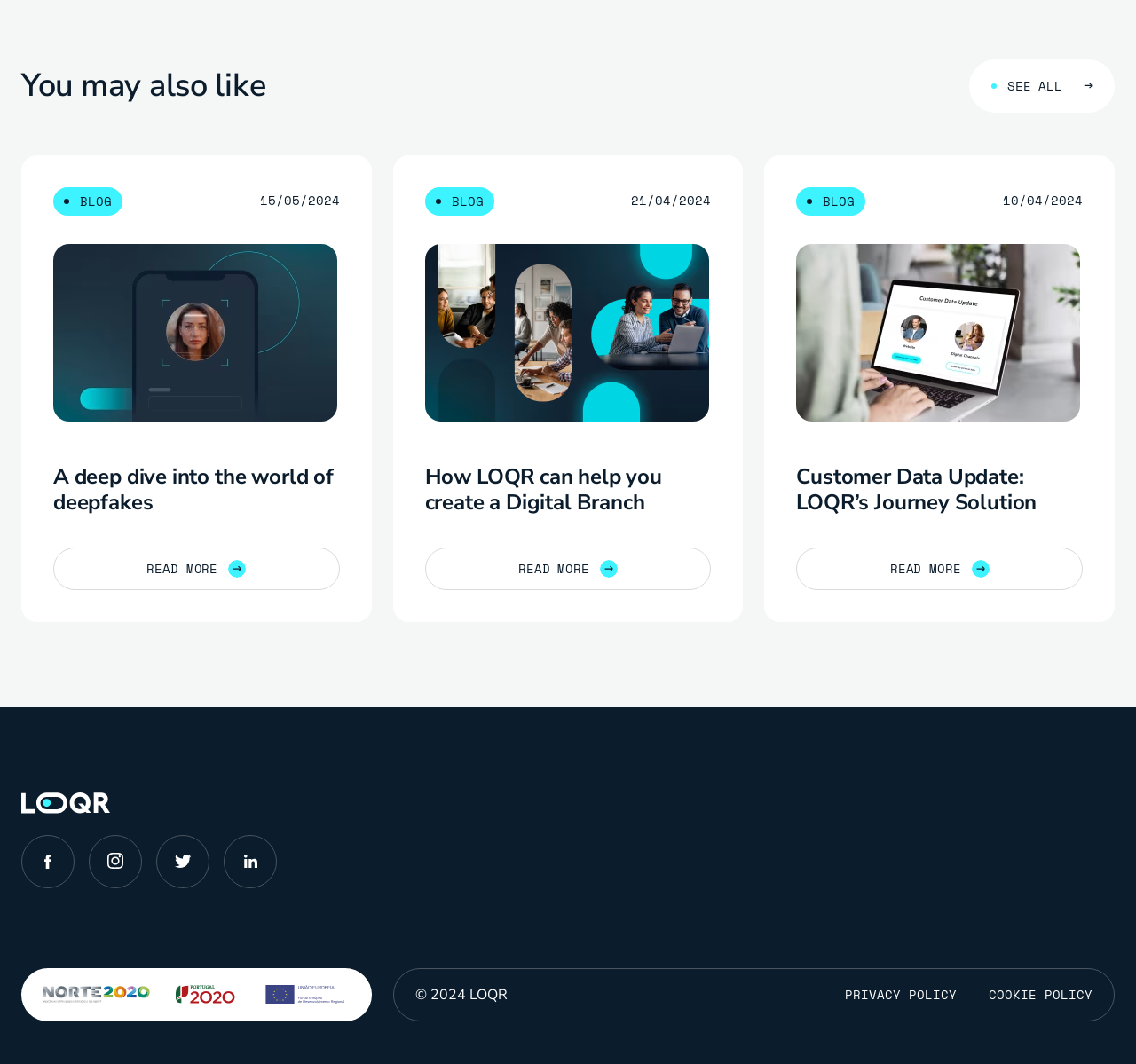Please specify the bounding box coordinates for the clickable region that will help you carry out the instruction: "View the image of the blog post 'How LOQR can help you create a Digital Branch'".

[0.374, 0.23, 0.624, 0.397]